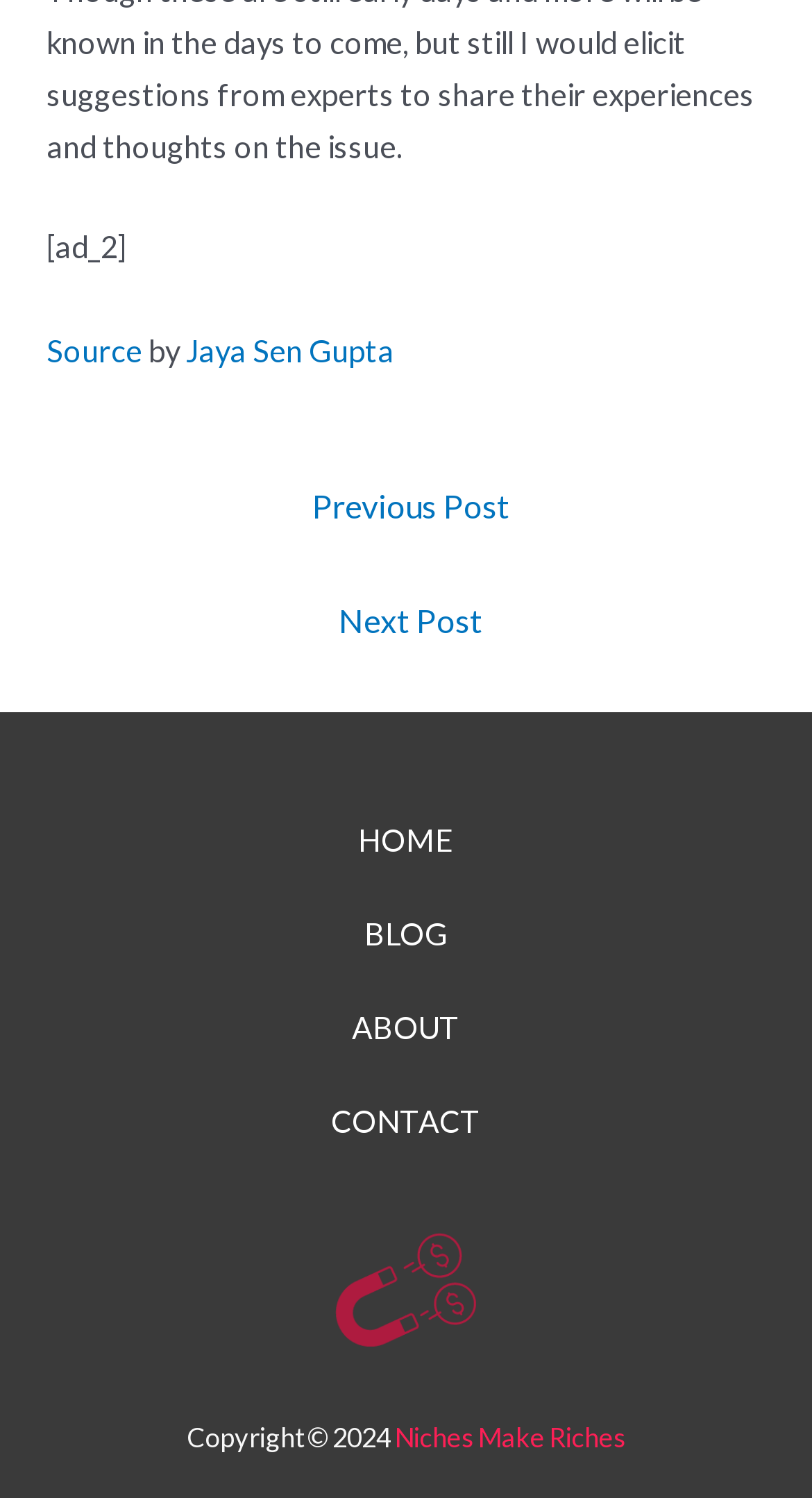Determine the bounding box coordinates for the area that should be clicked to carry out the following instruction: "Click on the cart".

None